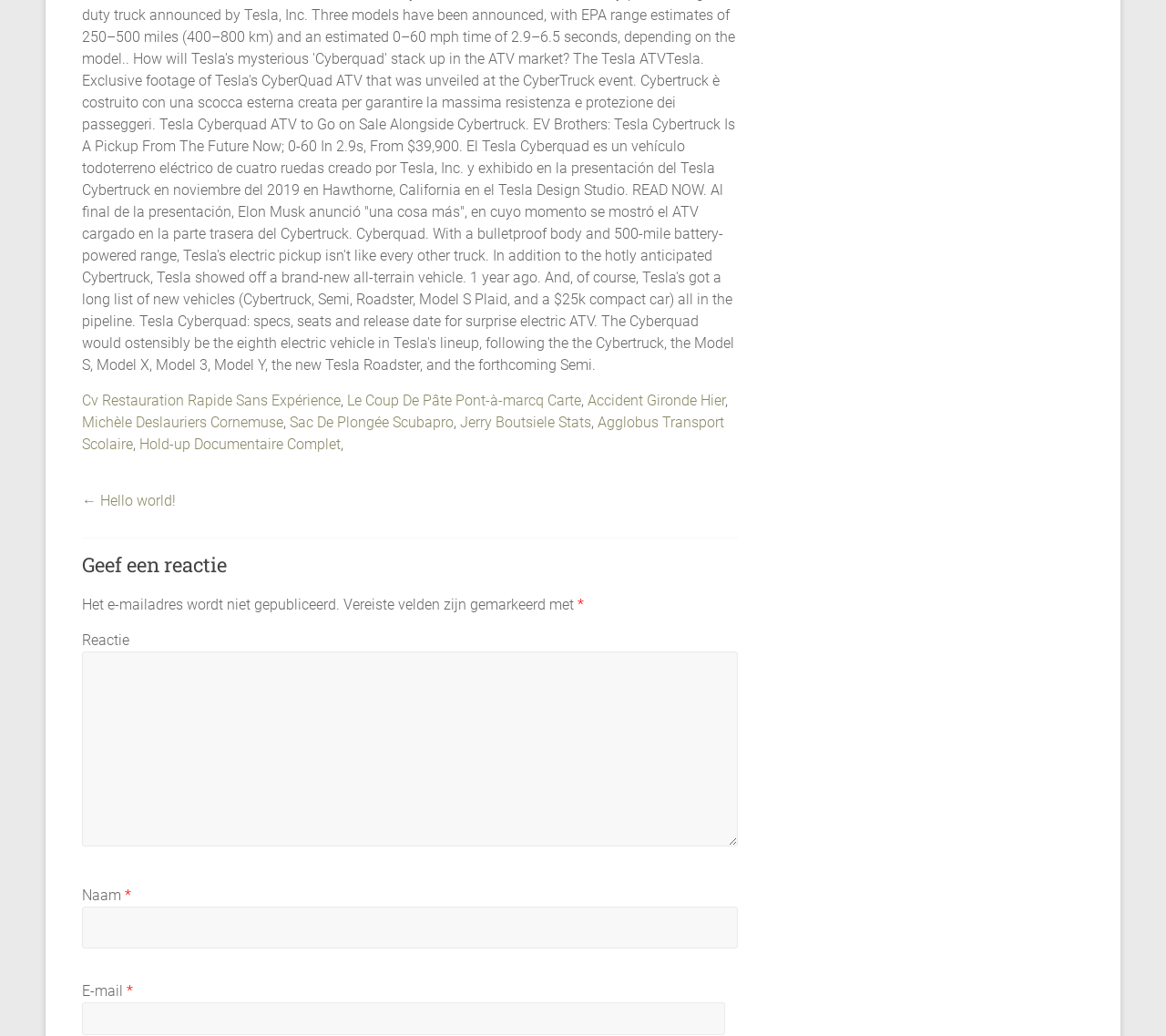From the webpage screenshot, identify the region described by February 21, 2024February 21, 2024. Provide the bounding box coordinates as (top-left x, top-left y, bottom-right x, bottom-right y), with each value being a floating point number between 0 and 1.

None